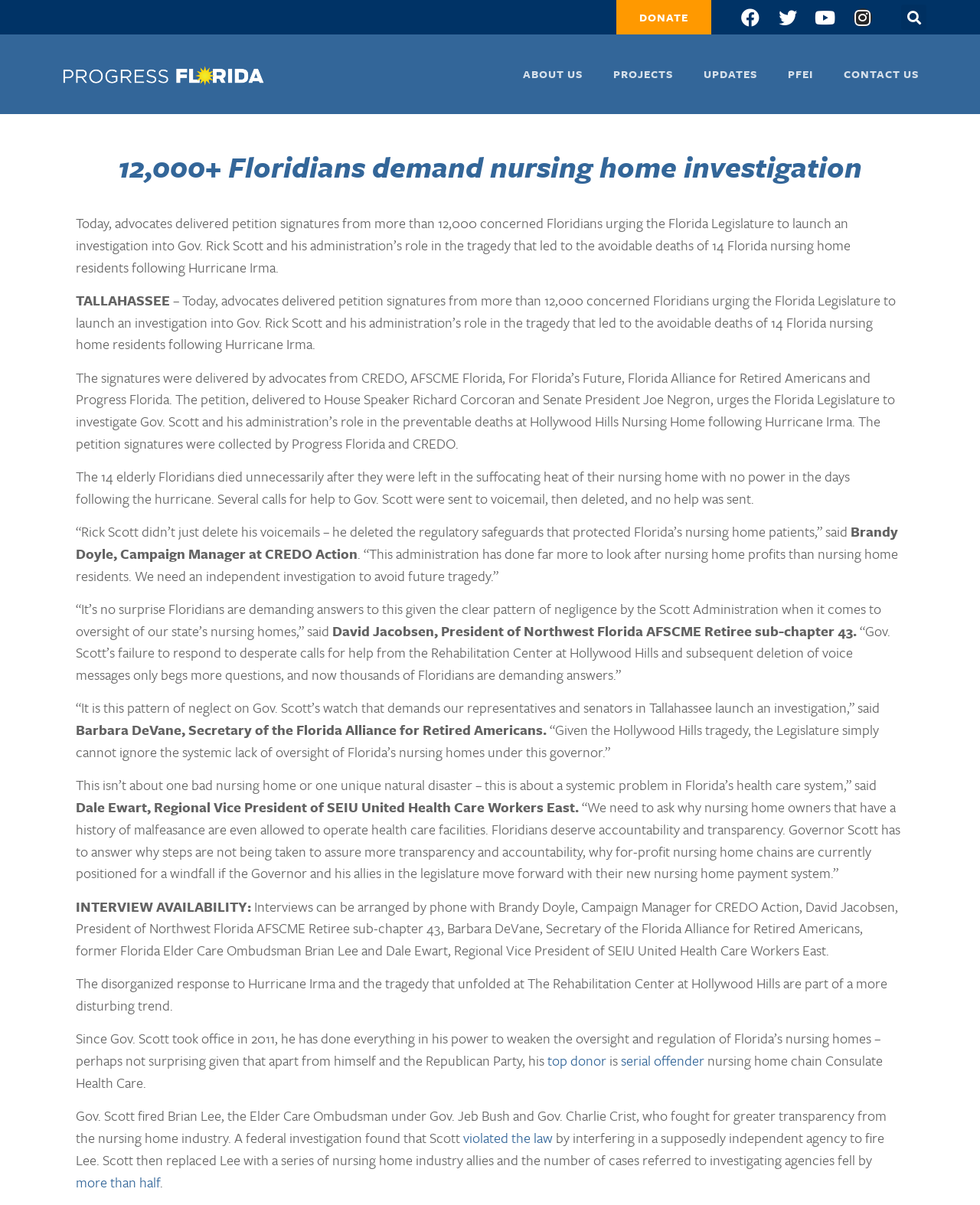What is the role of Brandy Doyle?
Please answer the question with a single word or phrase, referencing the image.

Campaign Manager at CREDO Action